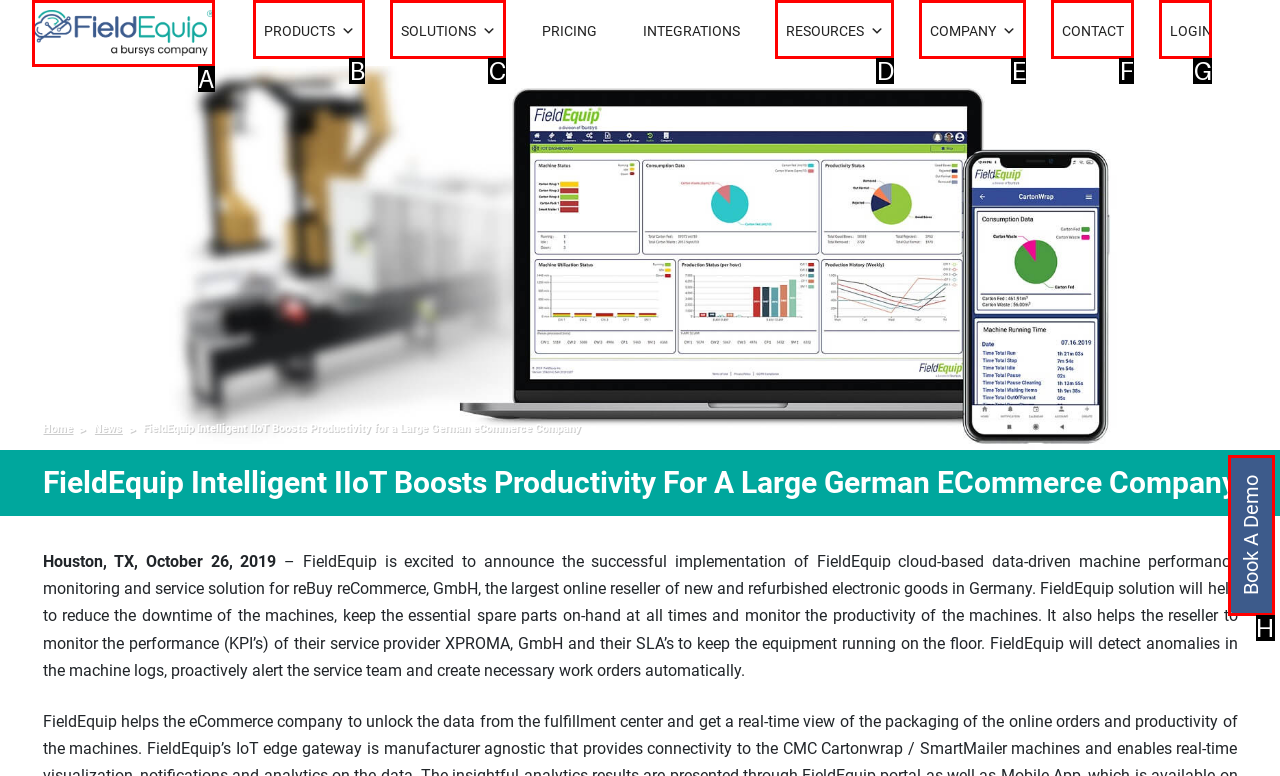Determine the HTML element that aligns with the description: Book A Demo
Answer by stating the letter of the appropriate option from the available choices.

H